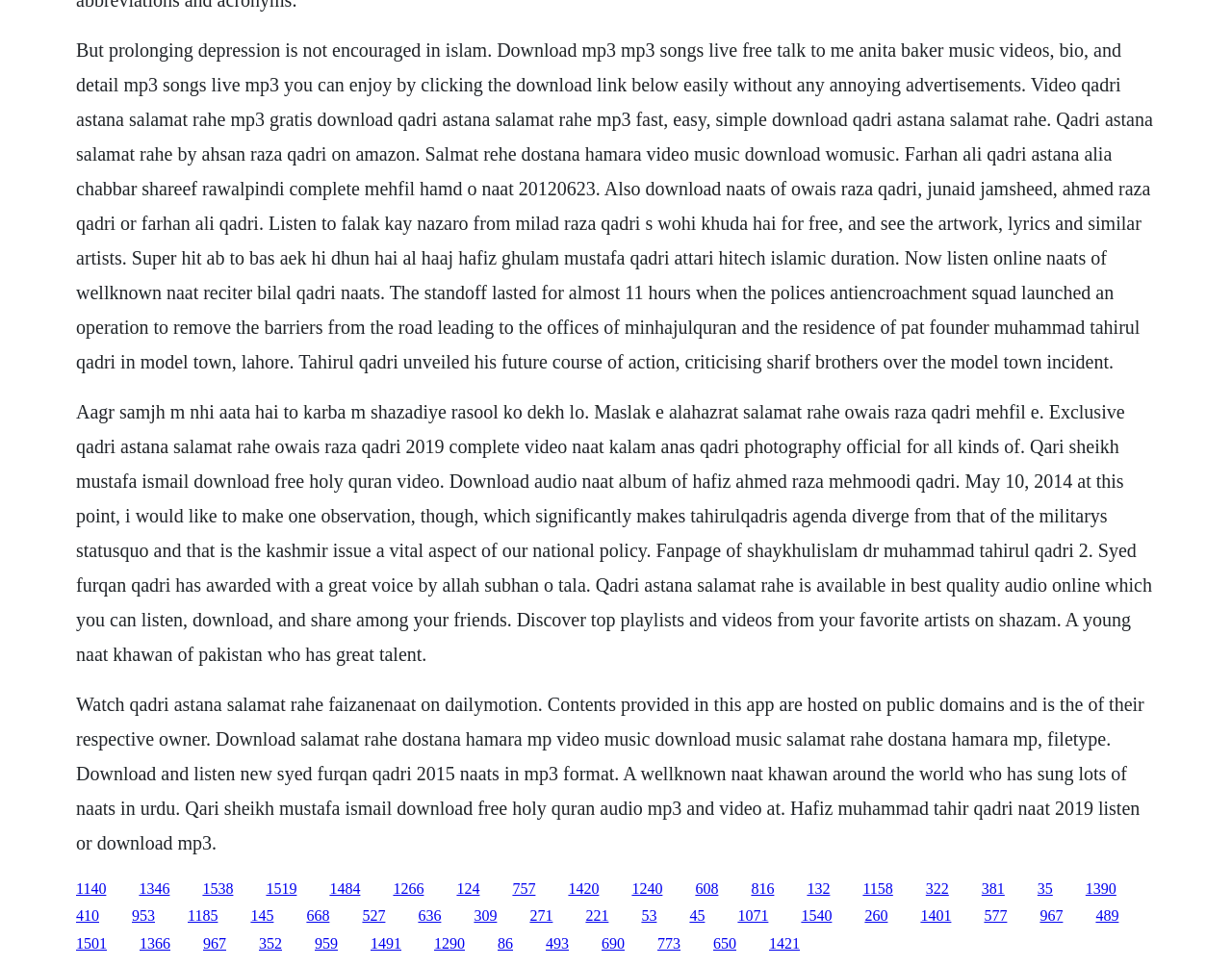How many links are present on the webpage?
Examine the image and give a concise answer in one word or a short phrase.

40